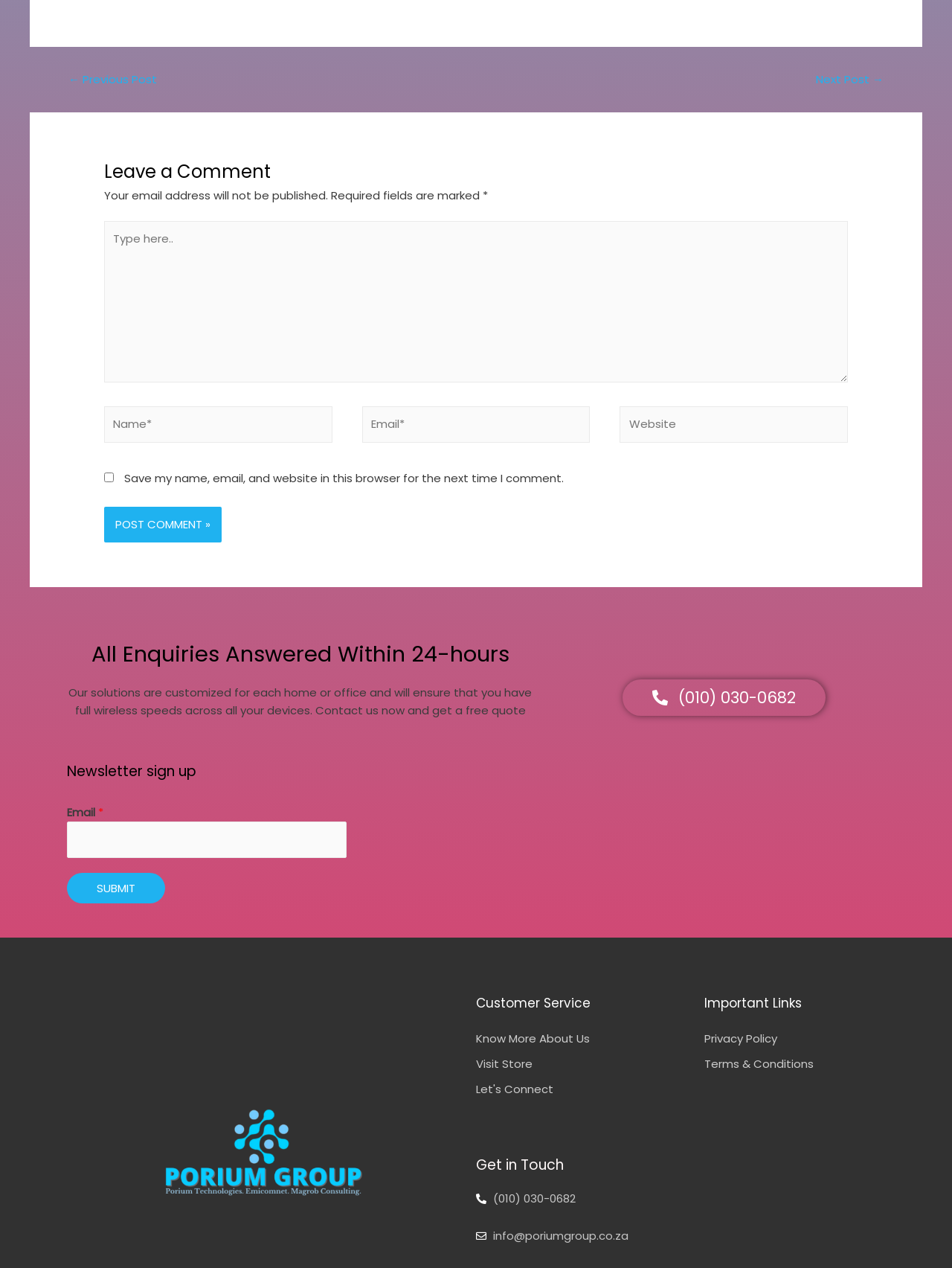Determine the bounding box coordinates of the region I should click to achieve the following instruction: "Read the 'A Legacy of Excellence: Crafting Fashion Masterpieces' article". Ensure the bounding box coordinates are four float numbers between 0 and 1, i.e., [left, top, right, bottom].

None